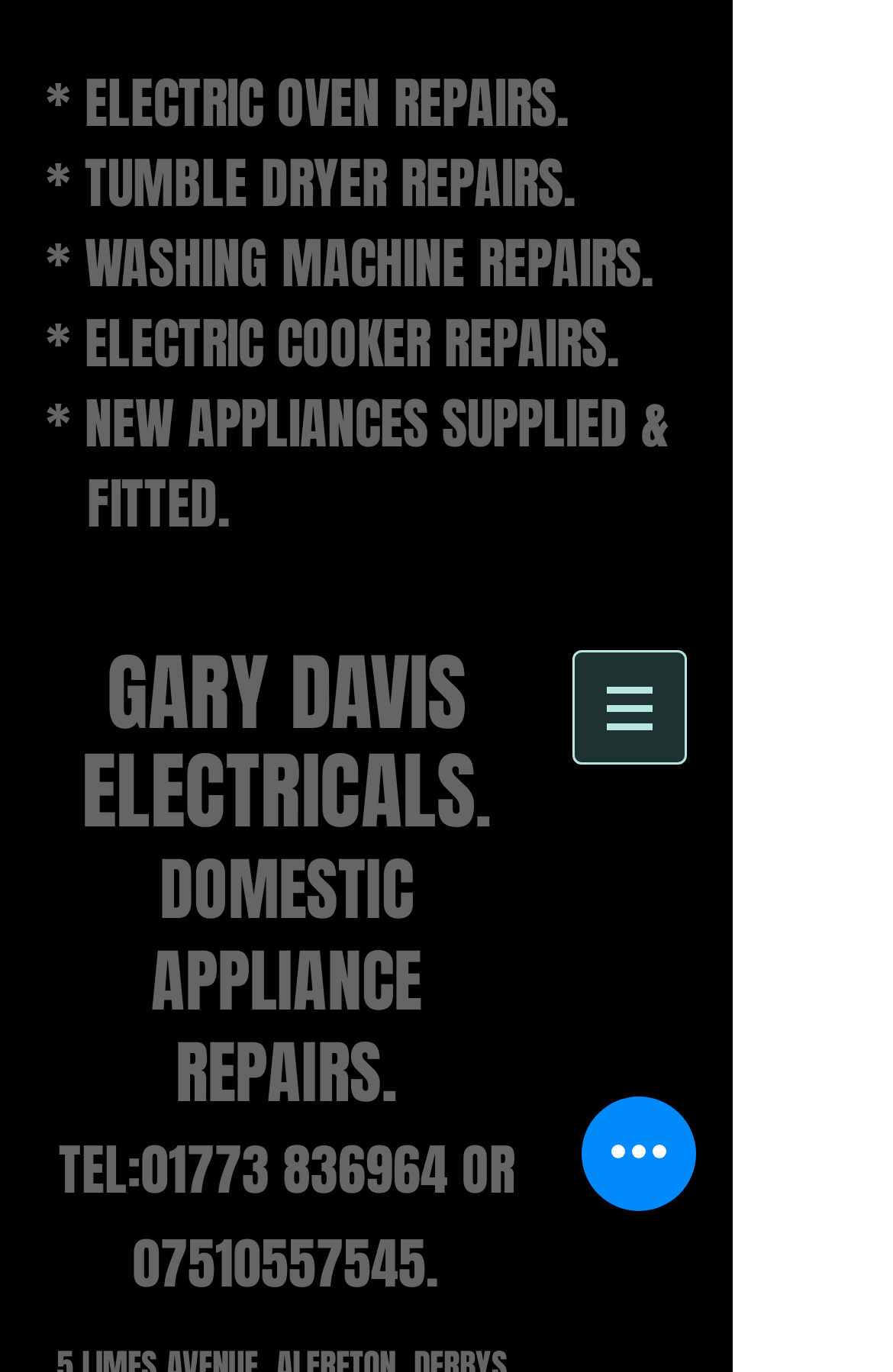How many contact numbers are provided on the webpage?
Using the details from the image, give an elaborate explanation to answer the question.

I found the answer by counting the number of link elements with phone numbers, which are '01773 836964' and '07510557545'.